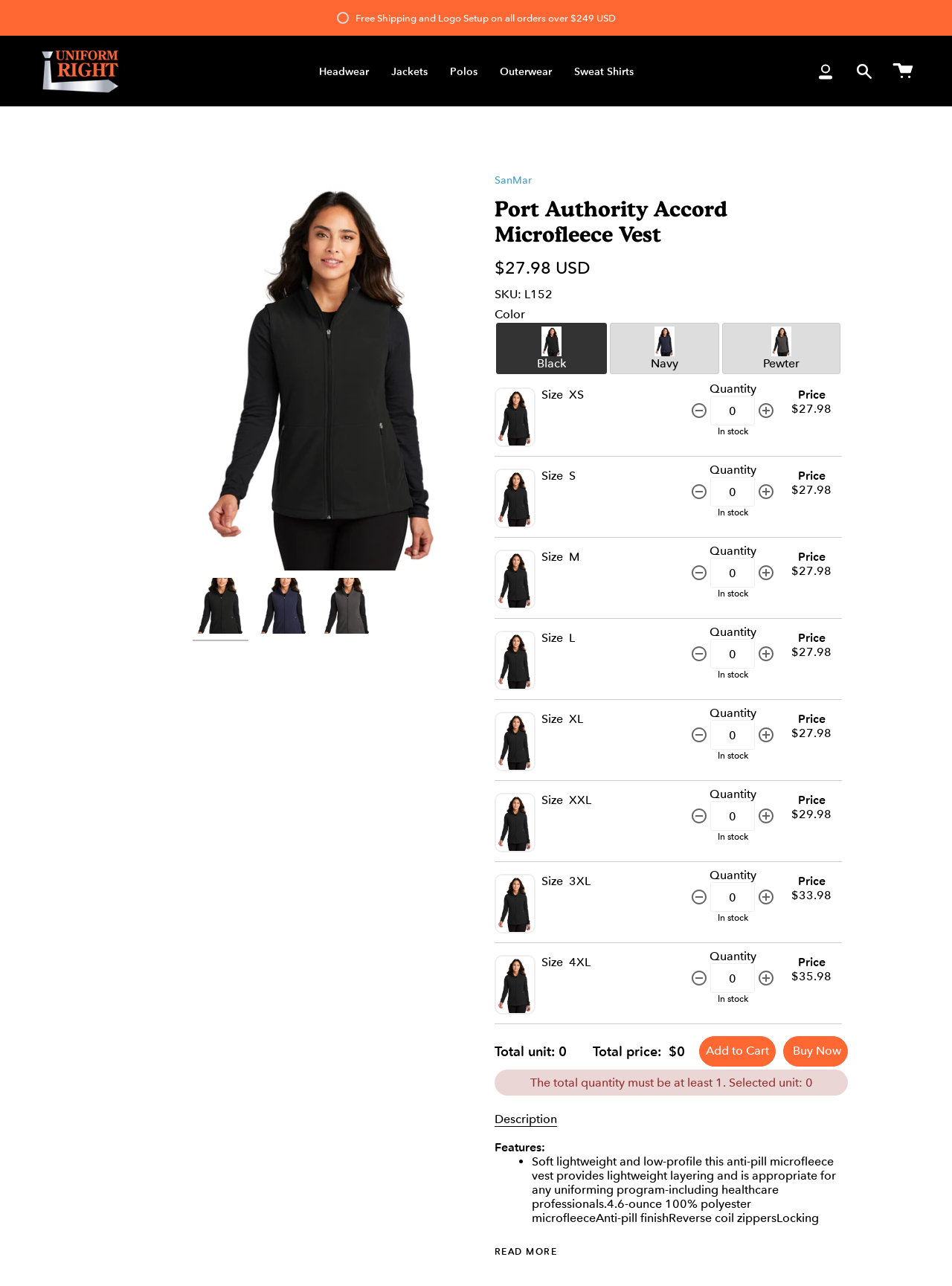Pinpoint the bounding box coordinates of the element that must be clicked to accomplish the following instruction: "View the 'Port Authority Accord Microfleece Vest' product details". The coordinates should be in the format of four float numbers between 0 and 1, i.e., [left, top, right, bottom].

[0.202, 0.45, 0.261, 0.493]